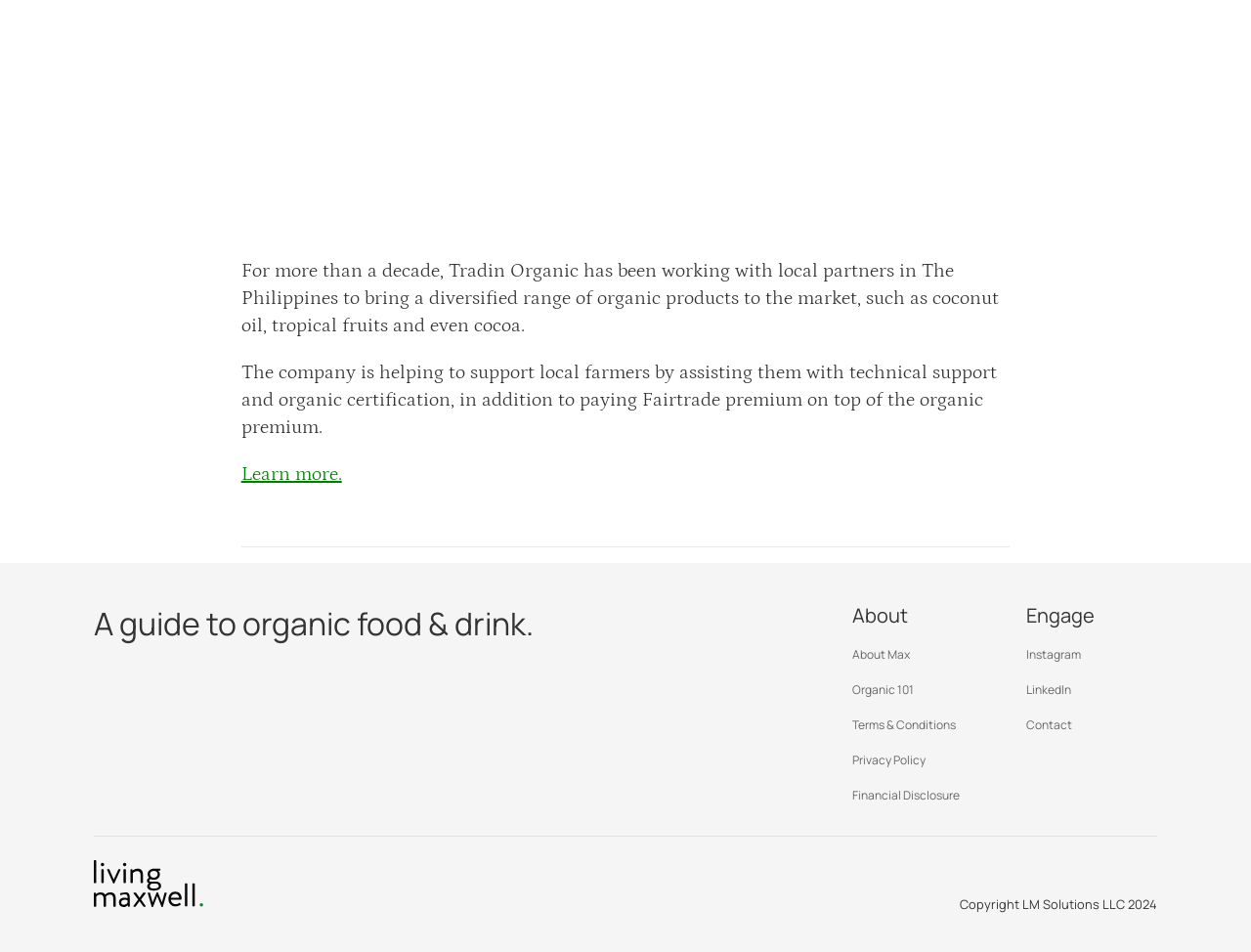Provide the bounding box coordinates of the HTML element described as: "Financial Disclosure". The bounding box coordinates should be four float numbers between 0 and 1, i.e., [left, top, right, bottom].

[0.681, 0.826, 0.767, 0.844]